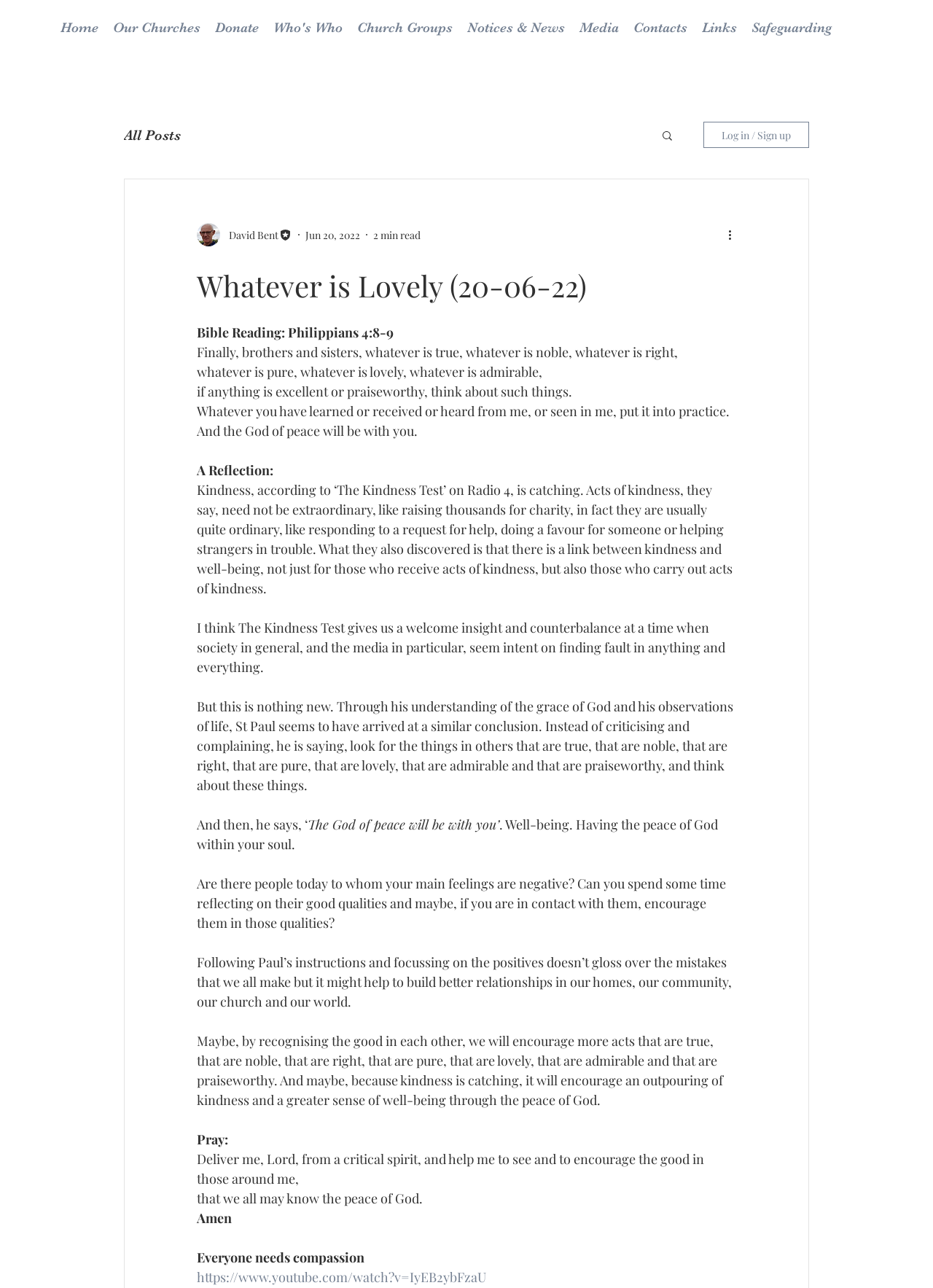Identify the main title of the webpage and generate its text content.

Whatever is Lovely (20-06-22)